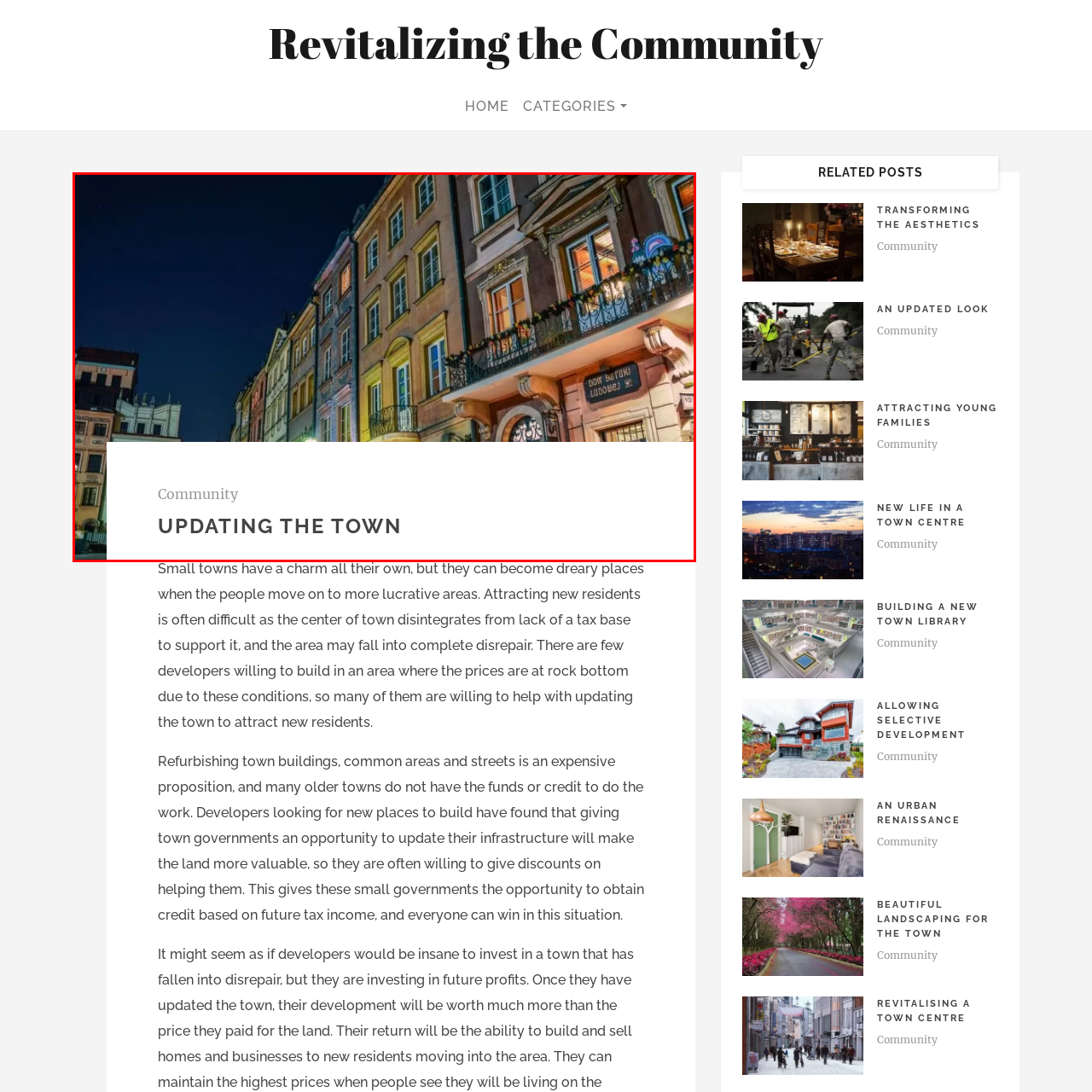Describe fully the image that is contained within the red bounding box.

This image captures a beautifully illuminated street scene at night, showcasing the elegant architecture of town buildings that blend historical charm with modern updates. The vibrant colors of the facades create a warm and inviting atmosphere, highlighting the importance of revitalization efforts aimed at attracting new residents and enhancing the community's appeal. The picture is accompanied by the title "Updating the Town," emphasizing the ongoing initiatives to refurbish and improve public spaces, ensuring the town retains its unique character while adapting to contemporary needs. This visual representation underscores the significance of community involvement in fostering a thriving environment for all.